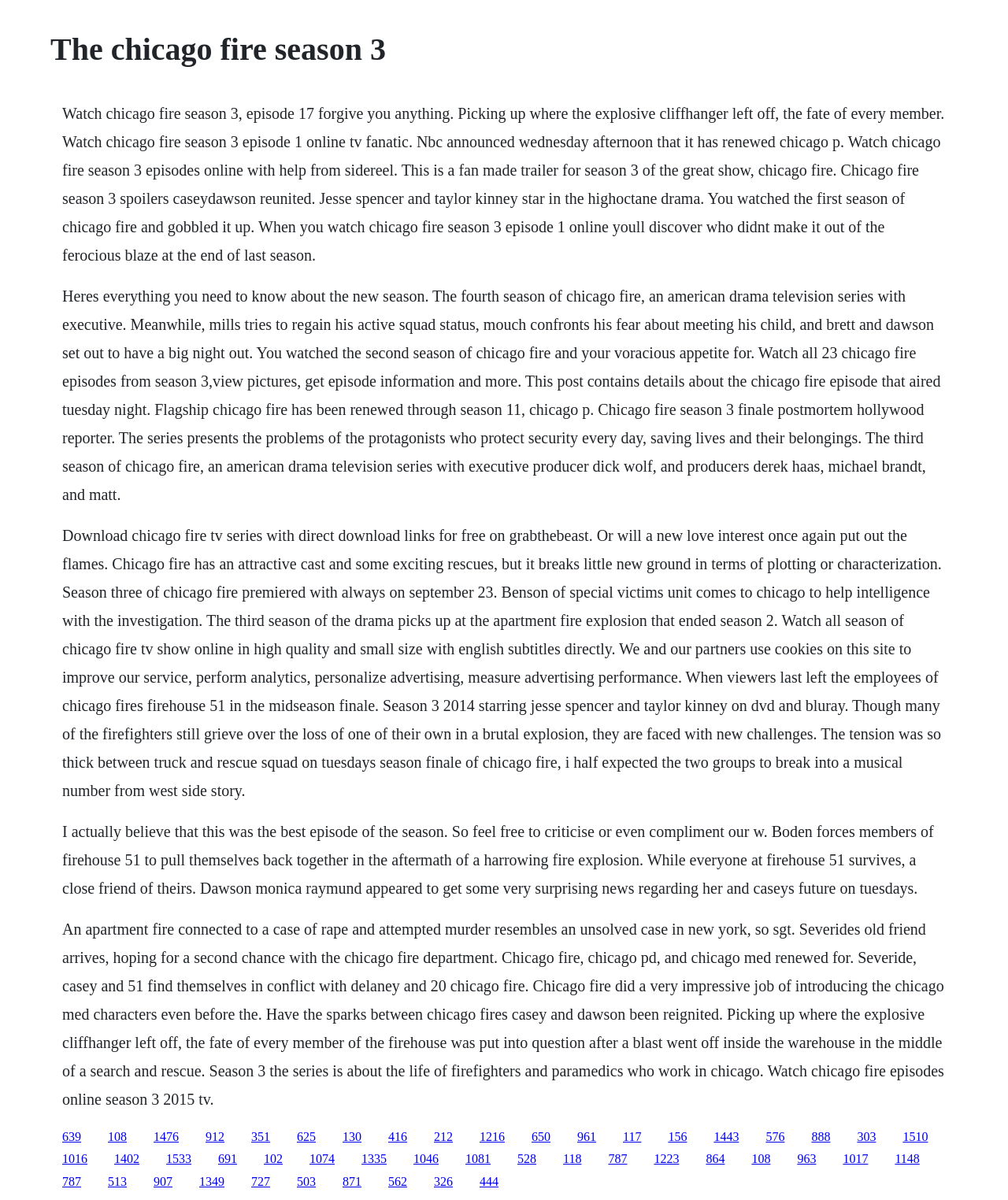Please provide the bounding box coordinates for the UI element as described: "1223". The coordinates must be four floats between 0 and 1, represented as [left, top, right, bottom].

[0.649, 0.96, 0.674, 0.971]